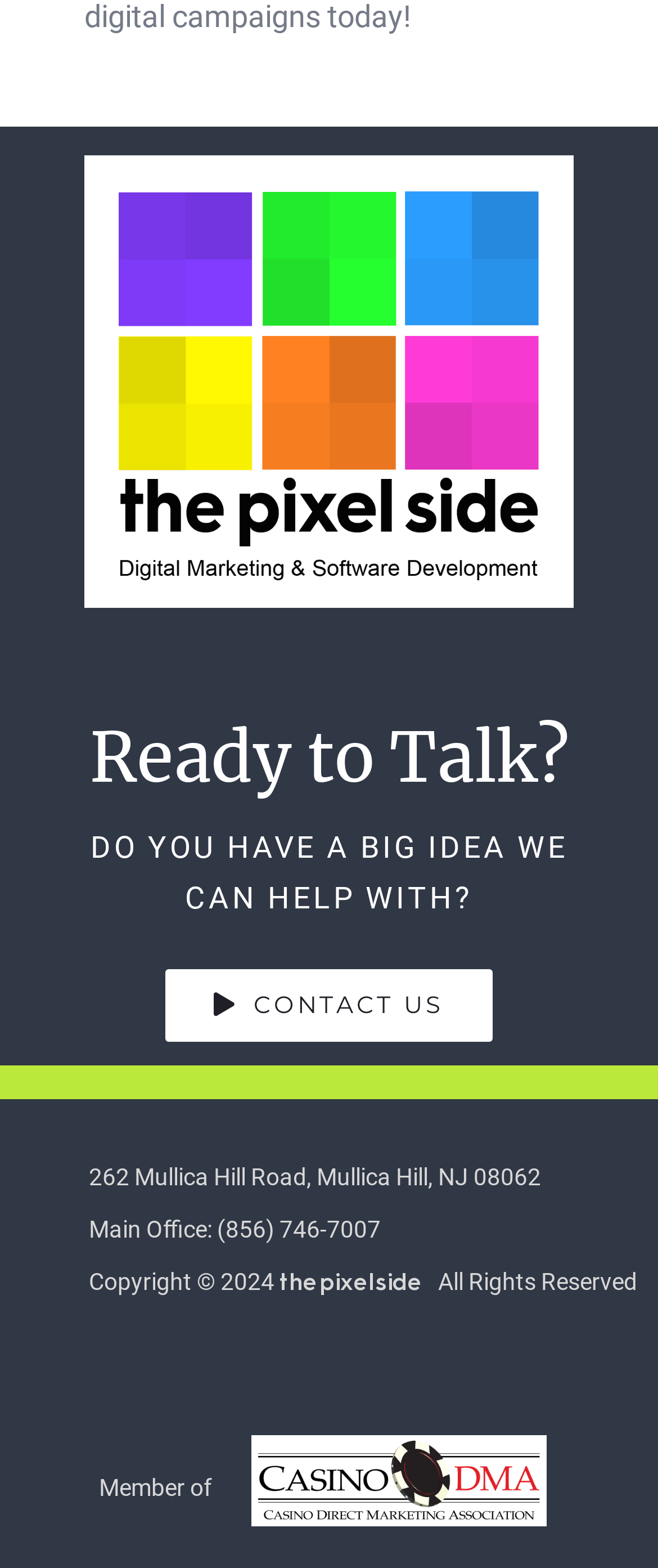Based on the image, provide a detailed response to the question:
What year is the copyright for?

The year of the copyright can be found at the bottom of the page, in the text 'Copyright © 2024', which is a static text element.